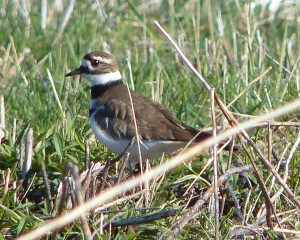Create an extensive caption that includes all significant details of the image.

The image features a Killdeer, a medium-sized shorebird known for its distinctive markings. Characterized by a brownish upper body, white belly, and two prominent black bands across its chest, the Killdeer is often found in open fields and near water sources. In this photograph, the bird is nestled among grass and reeds, which camouflages it within its natural habitat. The scene captures the essence of spring, a time when birds are actively establishing territories and nesting. Killdeer are particularly known for their "broken-wing" display, an intriguing behavior used to distract predators away from their nests. This bird embodies the lively avian activity of the season, as many species are beginning to engage in courtship and nesting behaviors.